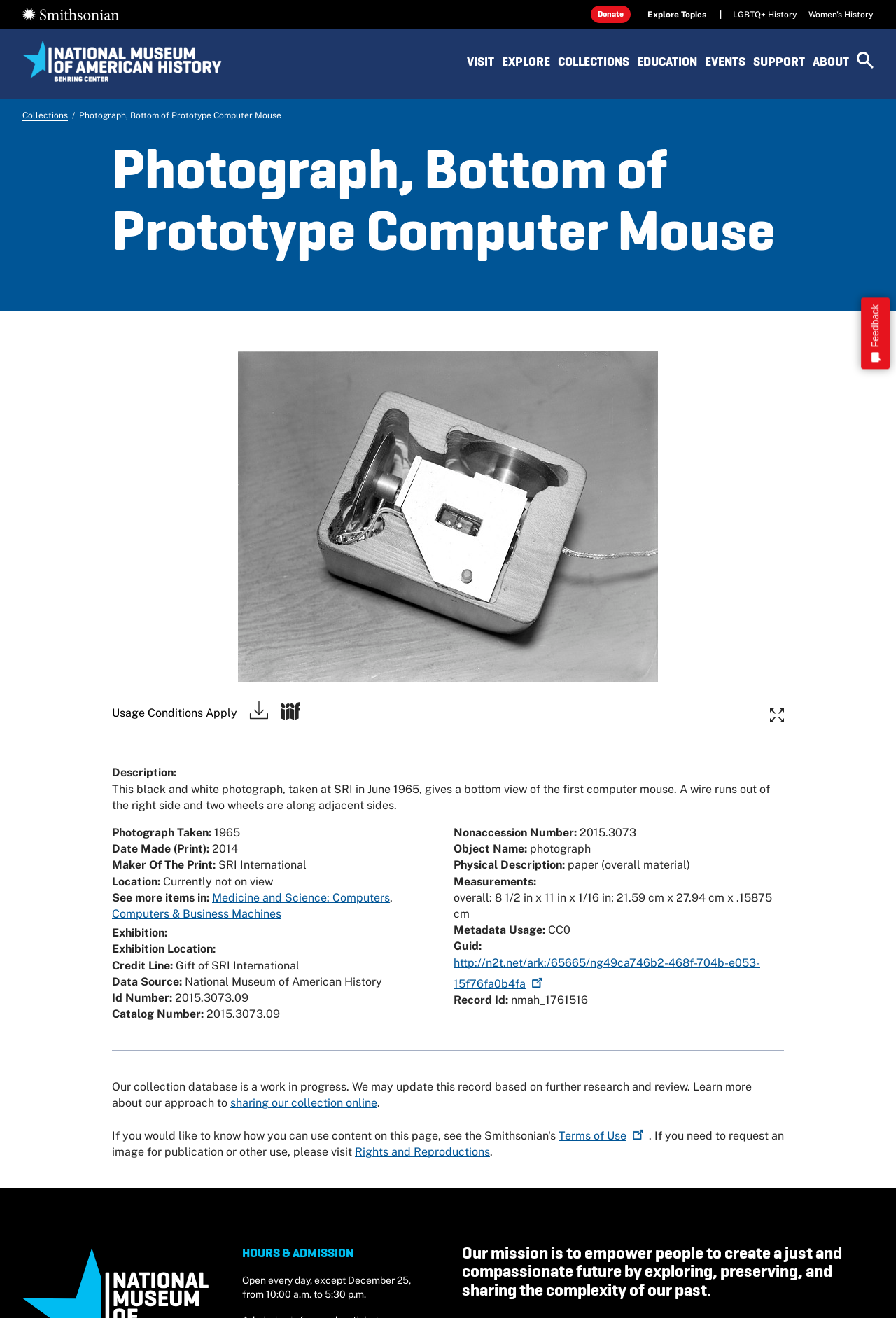What is the material of the photograph?
Examine the screenshot and reply with a single word or phrase.

Paper